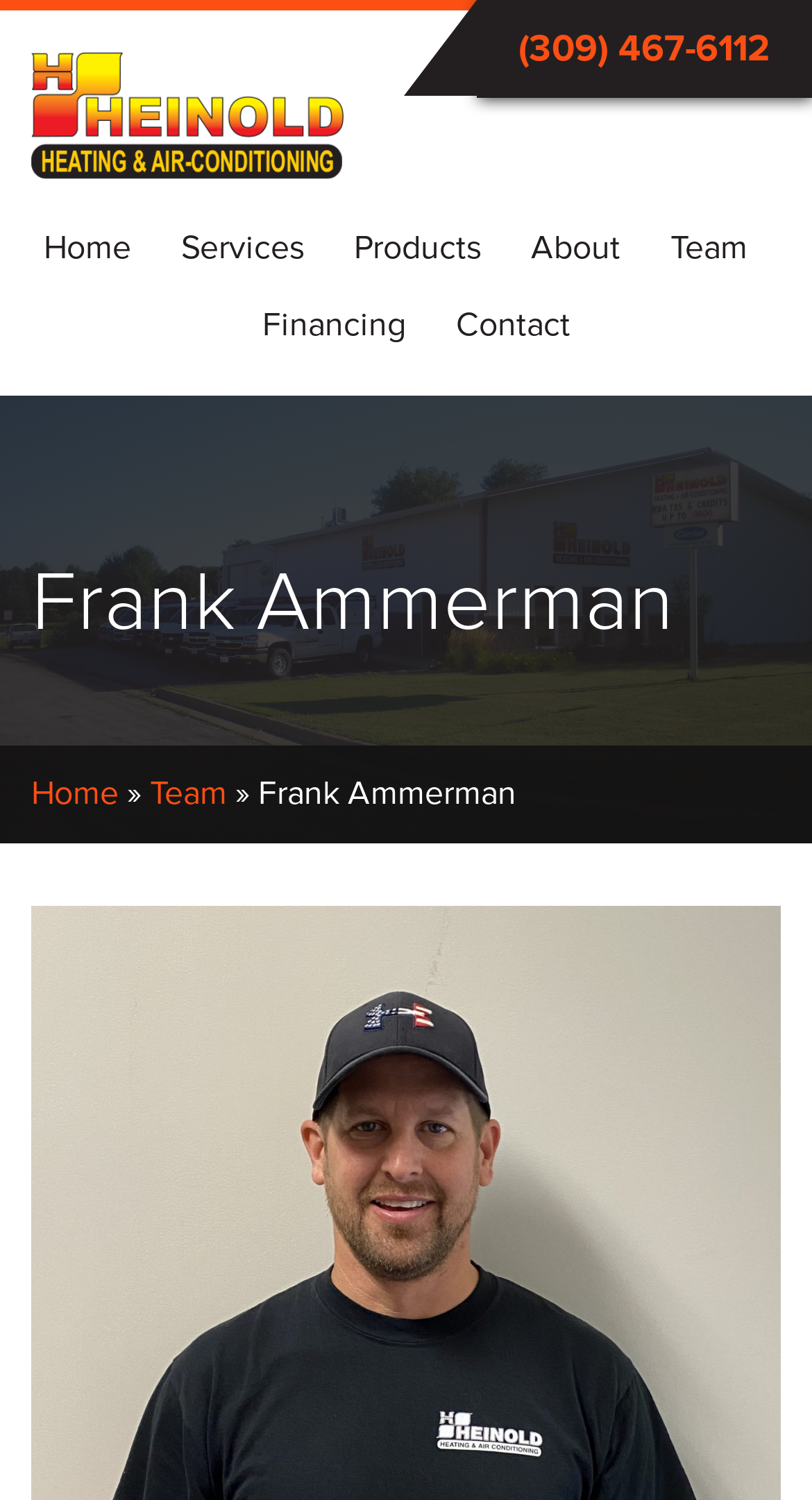Can you pinpoint the bounding box coordinates for the clickable element required for this instruction: "Call the company"? The coordinates should be four float numbers between 0 and 1, i.e., [left, top, right, bottom].

[0.638, 0.017, 0.949, 0.047]